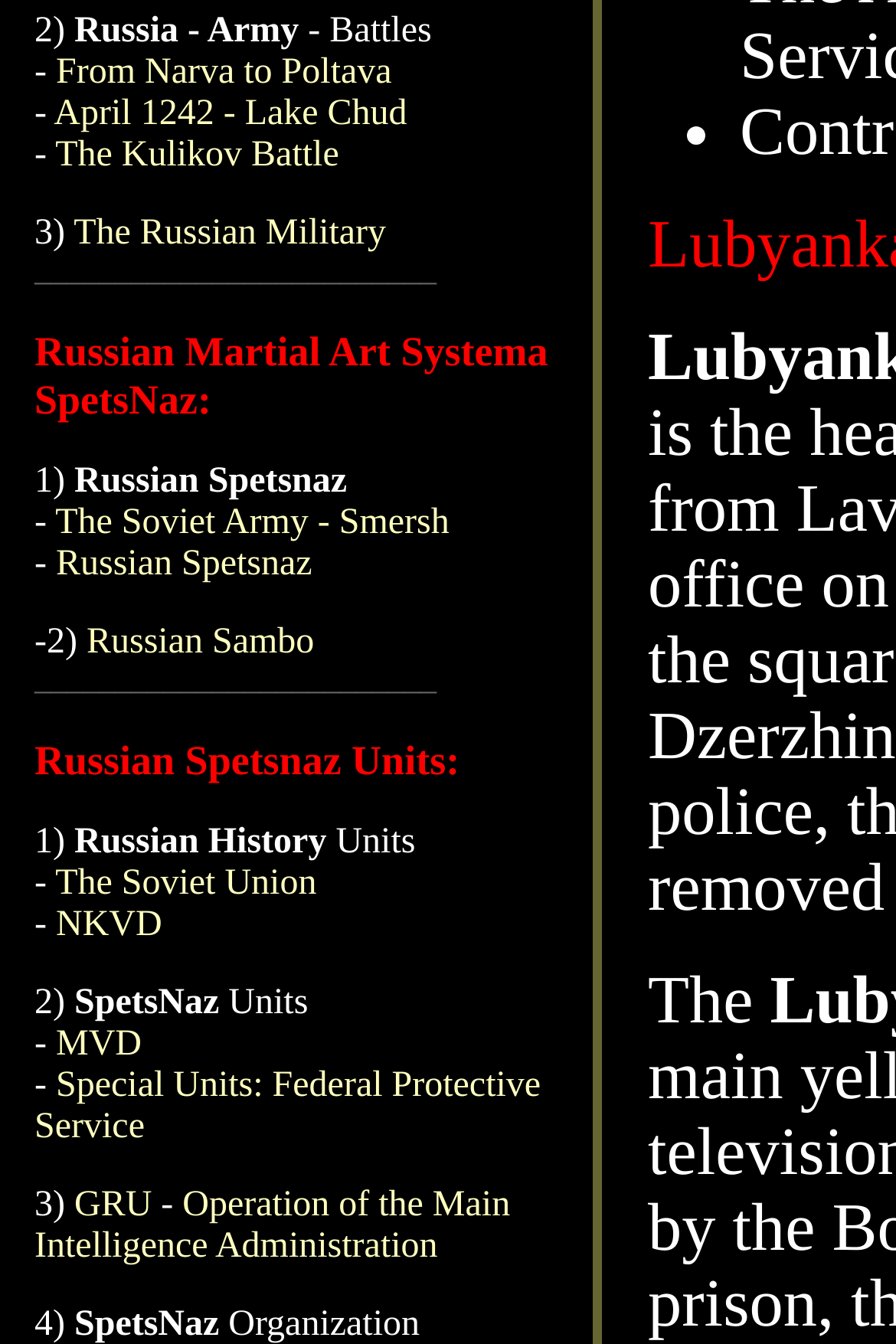Identify the coordinates of the bounding box for the element that must be clicked to accomplish the instruction: "Learn about 'Operation of the Main Intelligence Administration'".

[0.038, 0.882, 0.569, 0.942]